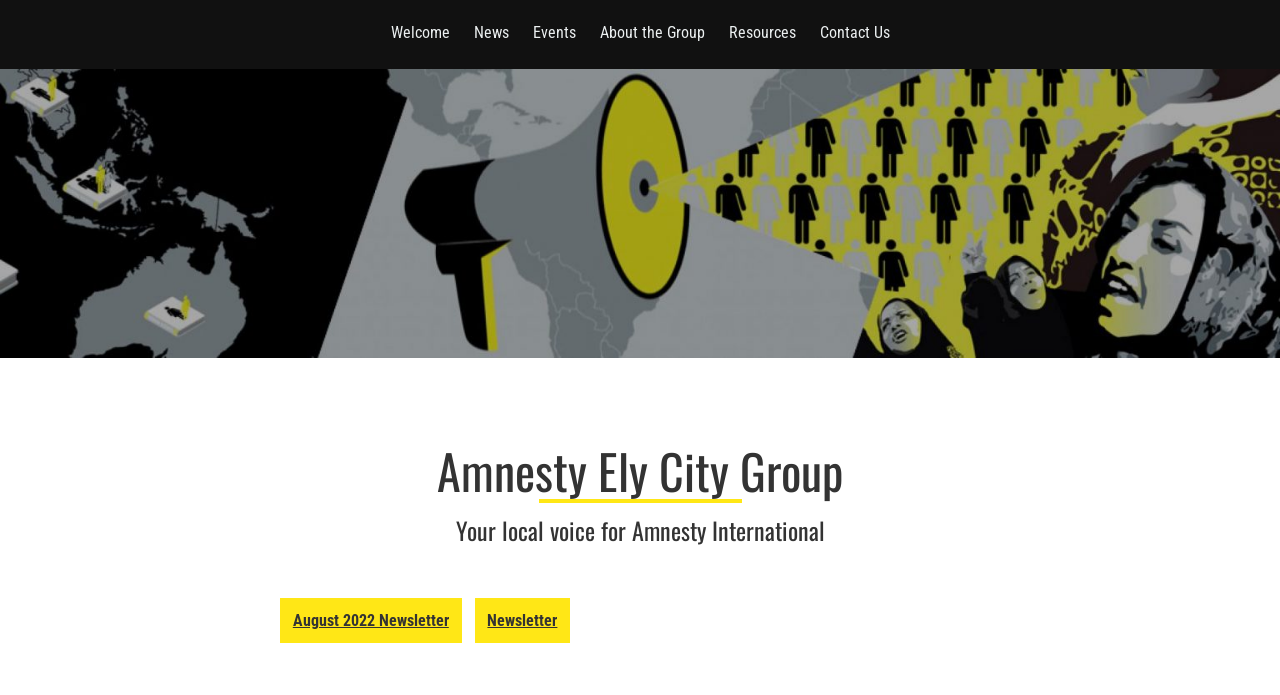Provide a single word or phrase to answer the given question: 
What is the position of the 'Resources' link?

Fifth from the left